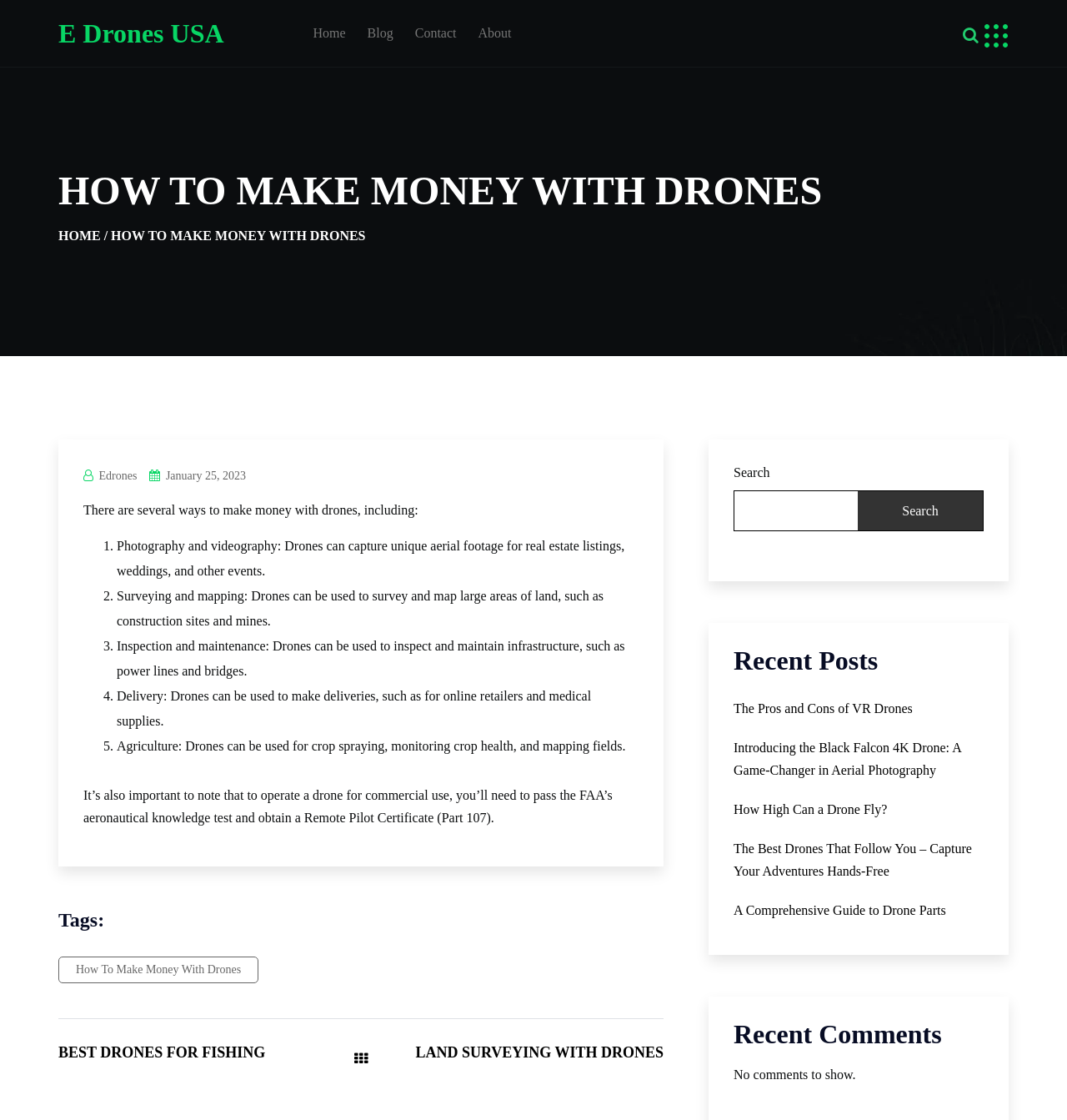Please determine the bounding box coordinates of the clickable area required to carry out the following instruction: "Click on the 'Home' link". The coordinates must be four float numbers between 0 and 1, represented as [left, top, right, bottom].

[0.283, 0.013, 0.334, 0.046]